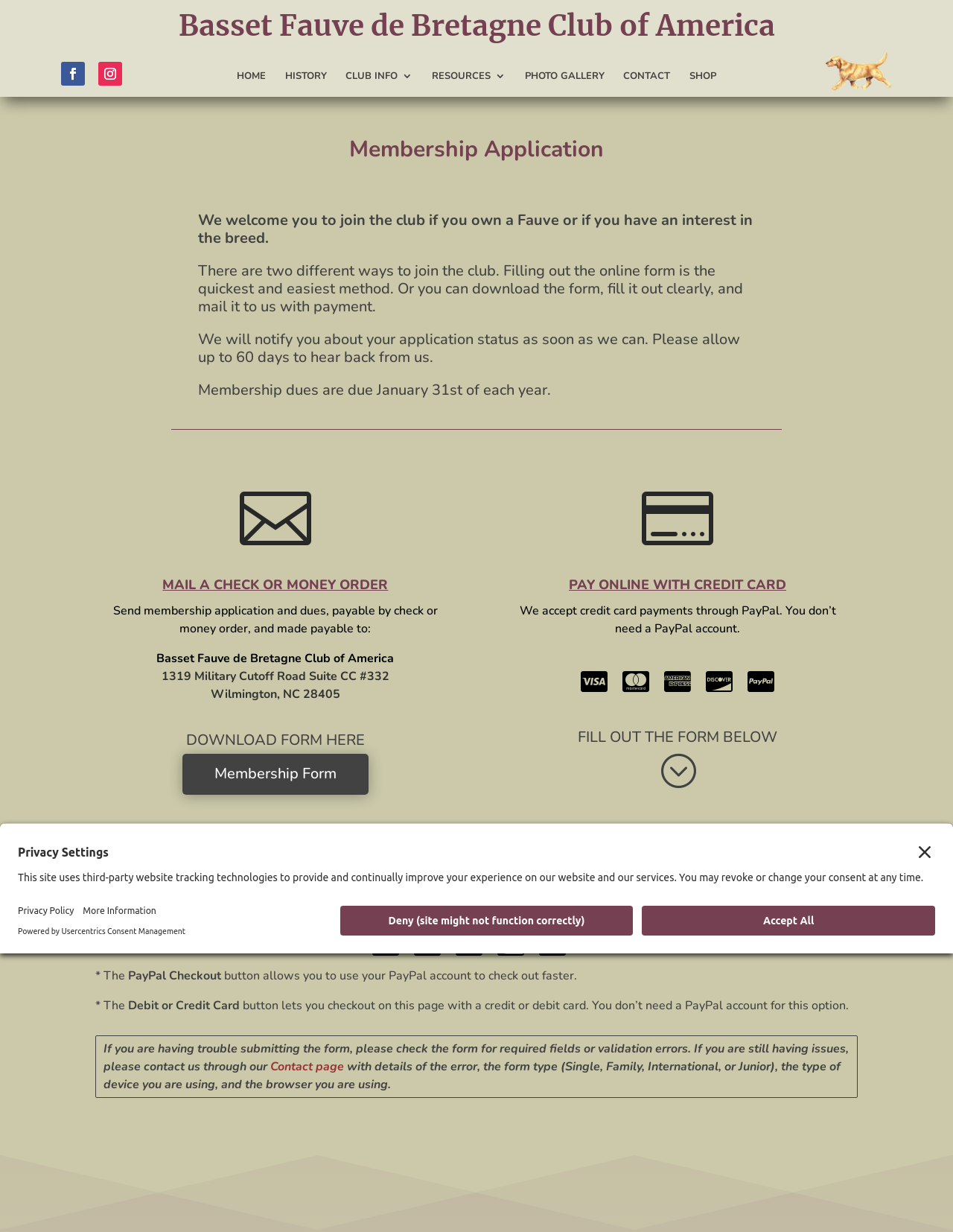Can you determine the bounding box coordinates of the area that needs to be clicked to fulfill the following instruction: "Pay online with credit card"?

[0.538, 0.468, 0.884, 0.488]